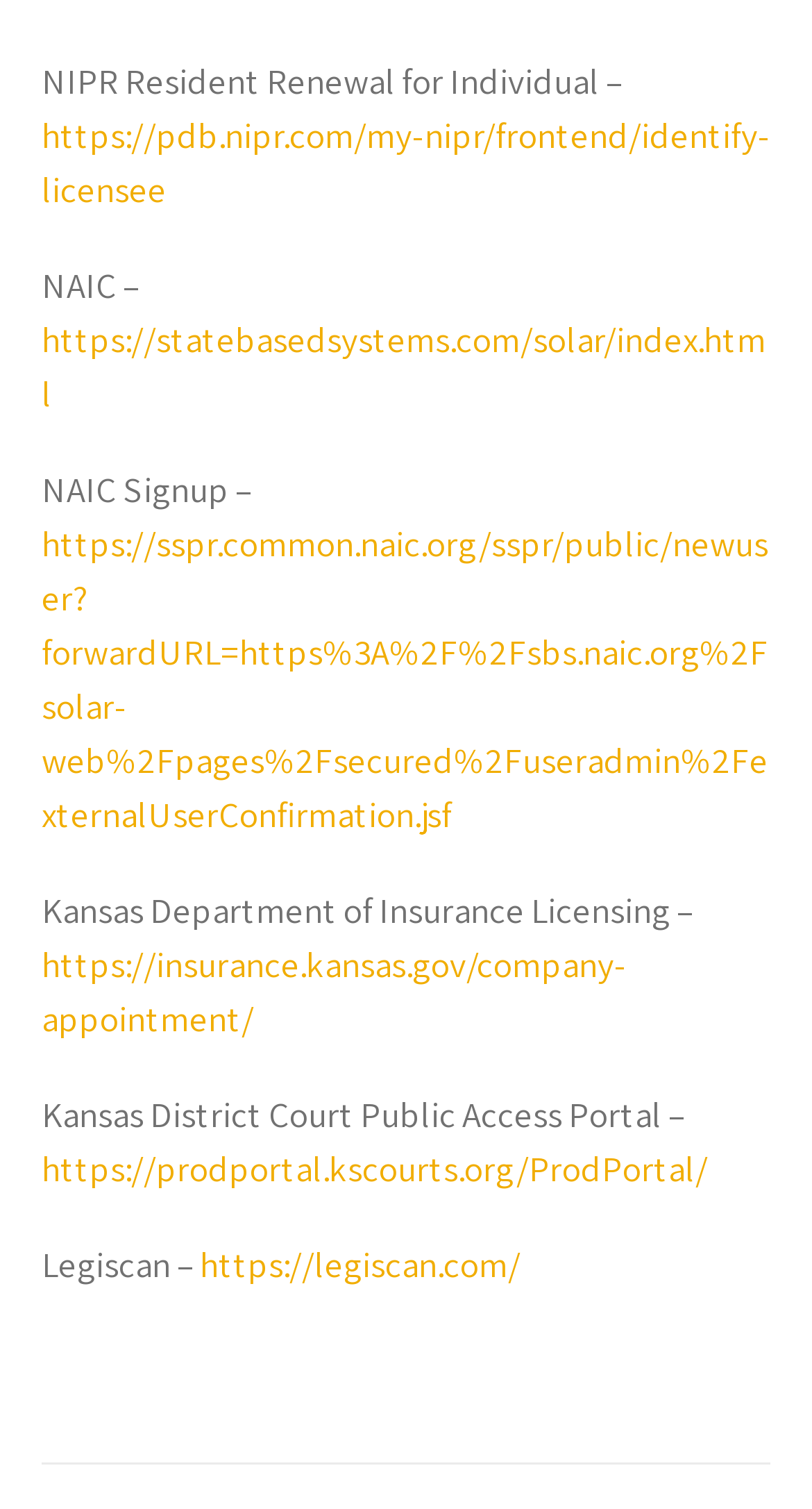What is the URL of the Kansas Department of Insurance Licensing link?
Look at the image and respond with a one-word or short phrase answer.

https://insurance.kansas.gov/company-appointment/